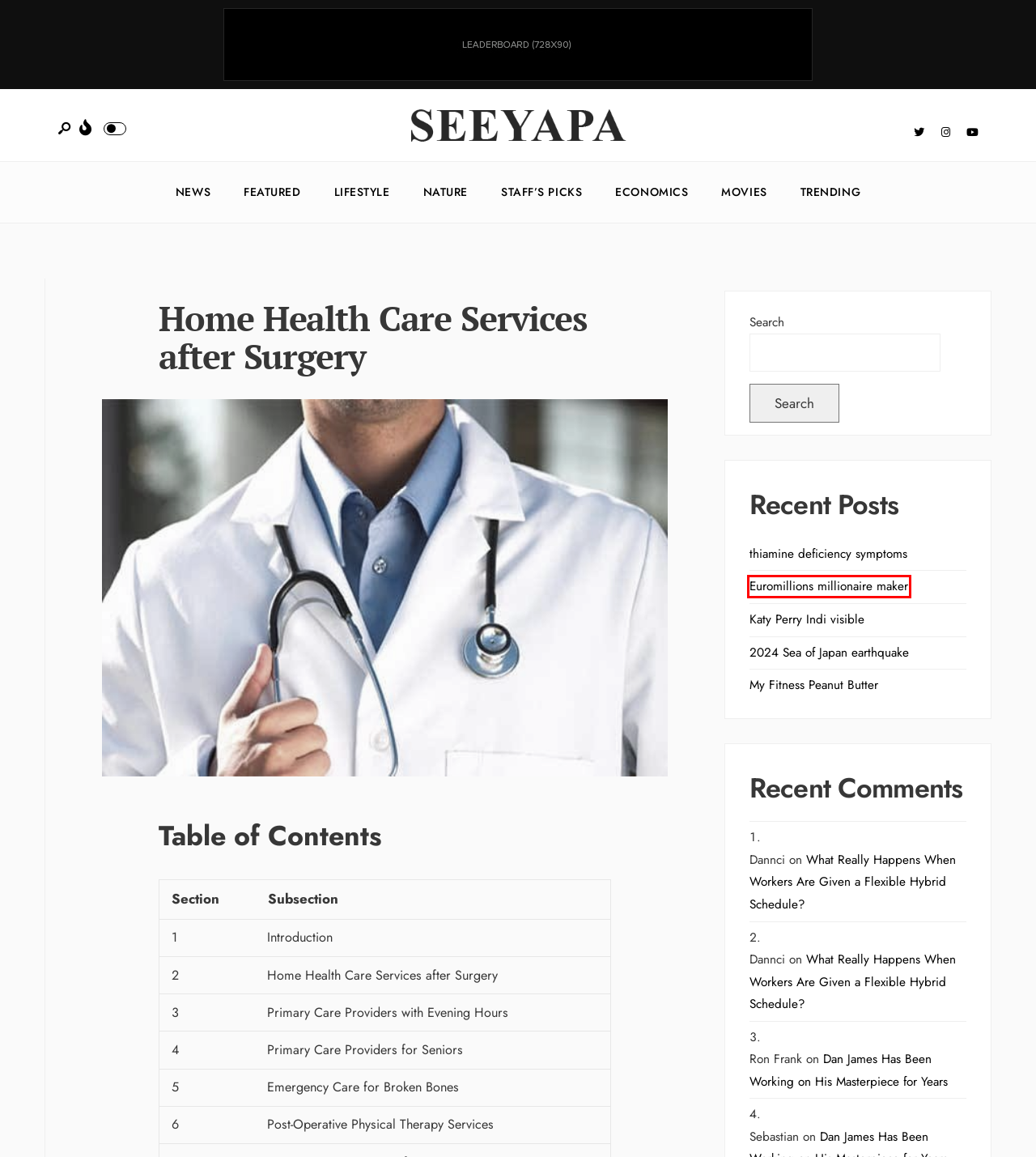Observe the provided screenshot of a webpage with a red bounding box around a specific UI element. Choose the webpage description that best fits the new webpage after you click on the highlighted element. These are your options:
A. Katy Perry partum ! Katy Perry Indi visible ! Katy Perry Allure and C
B. Nature Archives - Seeyapa
C. Euromillions millionaire maker Dreams | Participate, Win, and Tran
D. Lifestyle Archives - Seeyapa
E. Video Archives - Seeyapa
F. capethemes.com
G. Trending topic news update on - Seeyapa % #update news
H. my fitness peanut butter, Healthy Eating Tips from the Experts Seeyapa ........

C